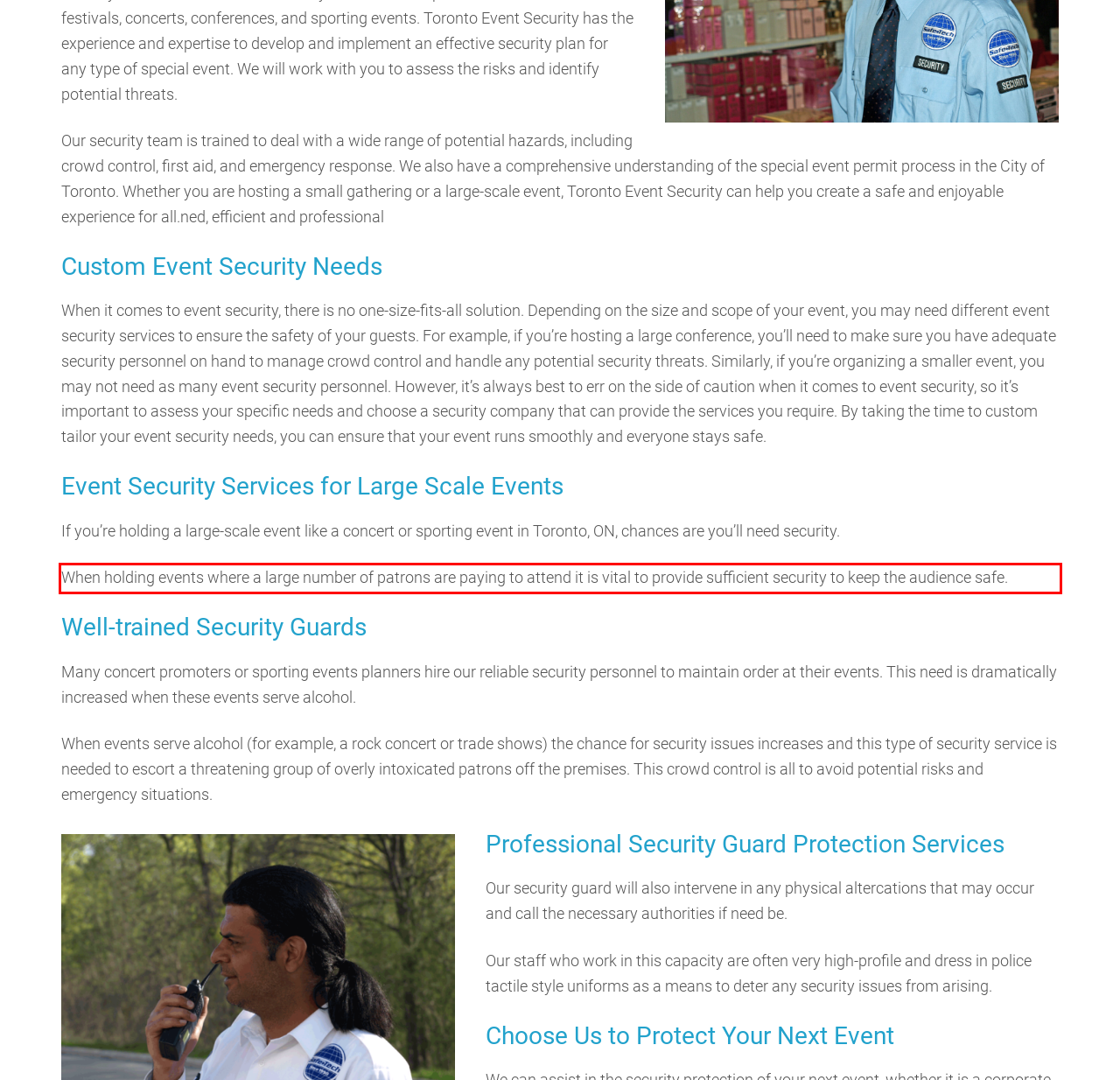You are provided with a screenshot of a webpage that includes a UI element enclosed in a red rectangle. Extract the text content inside this red rectangle.

When holding events where a large number of patrons are paying to attend it is vital to provide sufficient security to keep the audience safe.